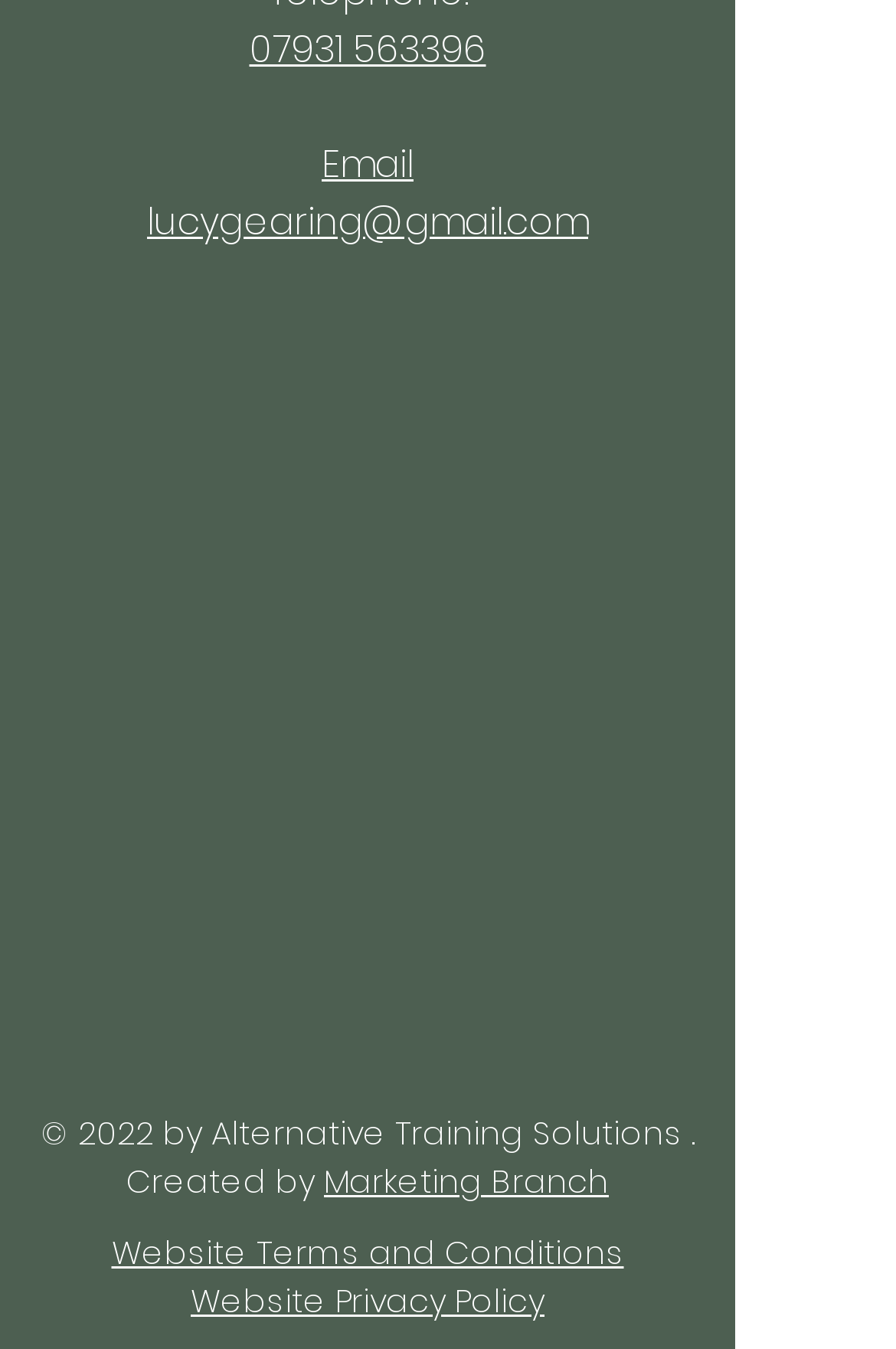What is the email address displayed on the webpage?
Using the details from the image, give an elaborate explanation to answer the question.

I found the email address by looking at the link element with the OCR text 'lucygearing@gmail.com' which is located at the top section of the webpage.